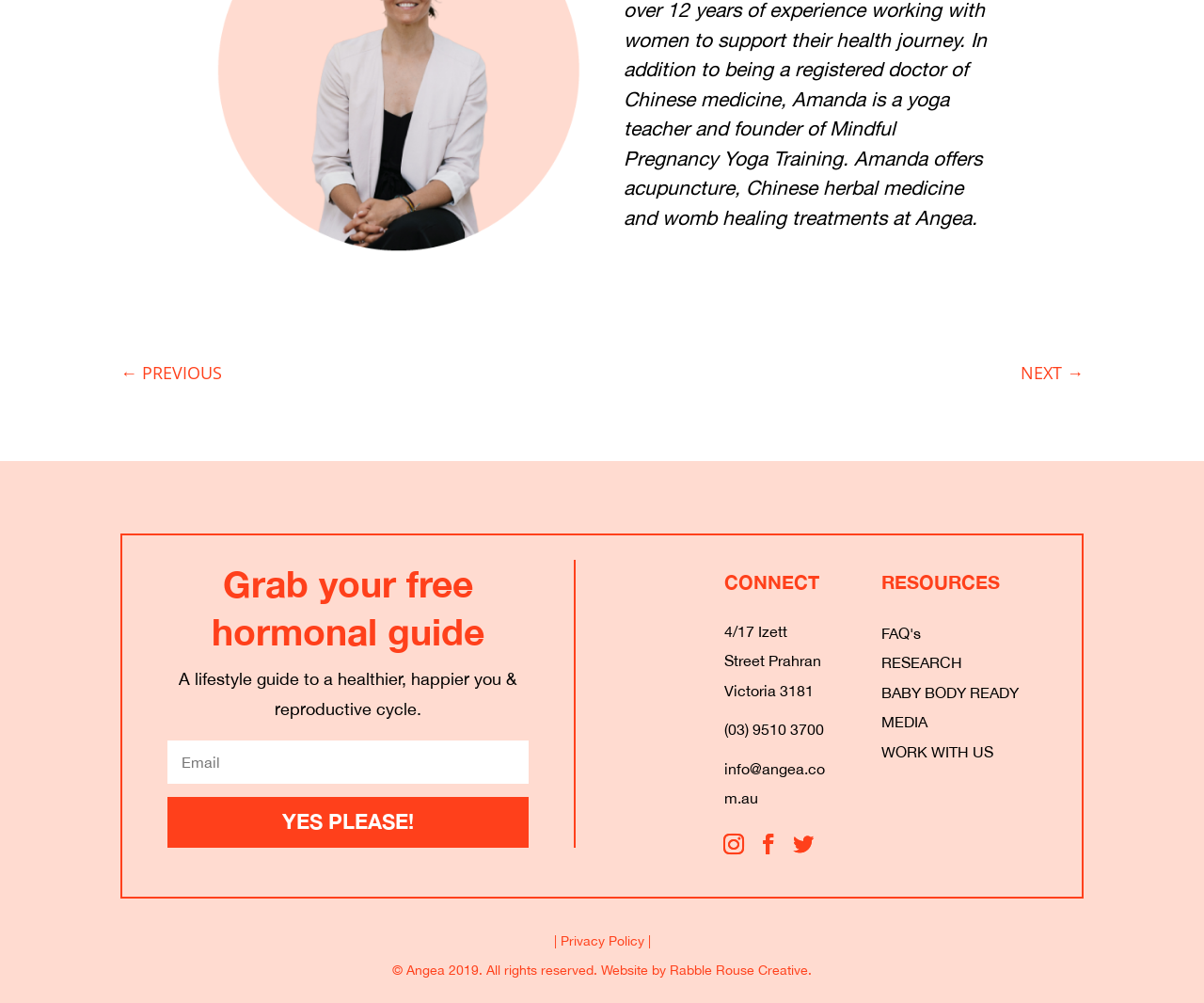From the webpage screenshot, predict the bounding box coordinates (top-left x, top-left y, bottom-right x, bottom-right y) for the UI element described here: WORK WITH US

[0.72, 0.737, 0.838, 0.763]